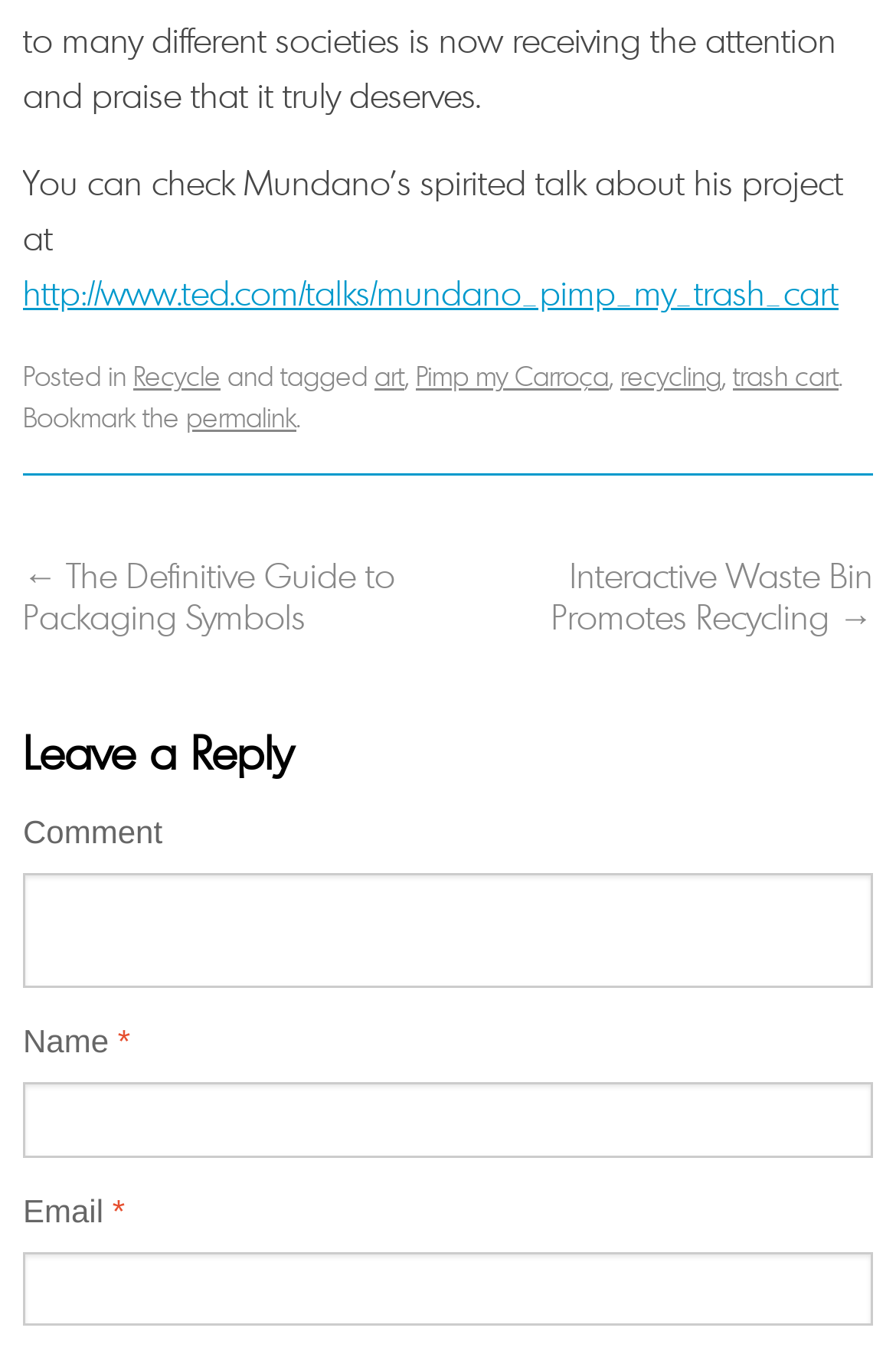Locate the bounding box coordinates of the clickable area to execute the instruction: "Go to Marilyn Barefoot's blog". Provide the coordinates as four float numbers between 0 and 1, represented as [left, top, right, bottom].

None